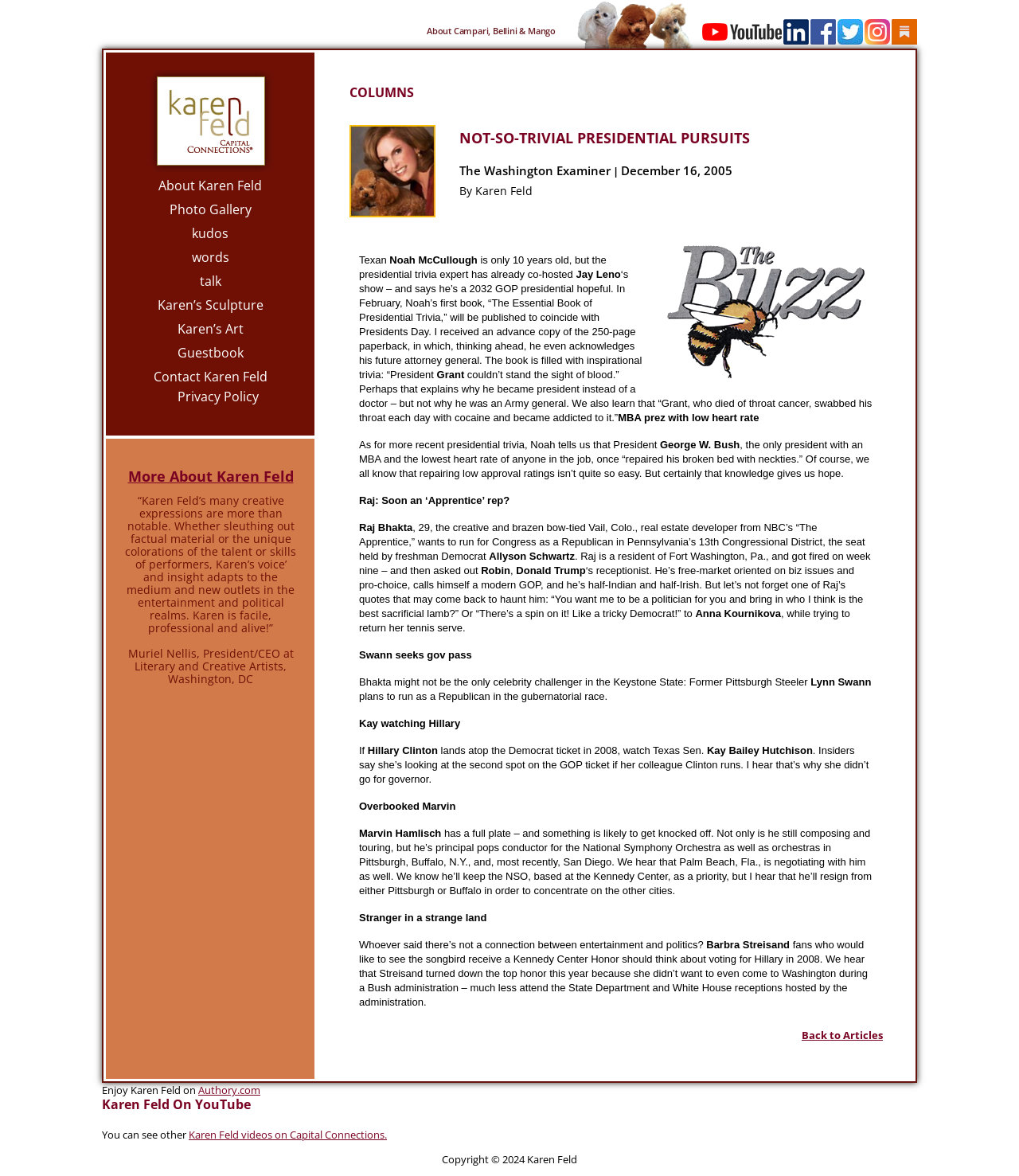Consider the image and give a detailed and elaborate answer to the question: 
What is the name of the author of the article?

The author's name is mentioned in the article as 'By Karen Feld' and also in the link 'About Karen Feld'.